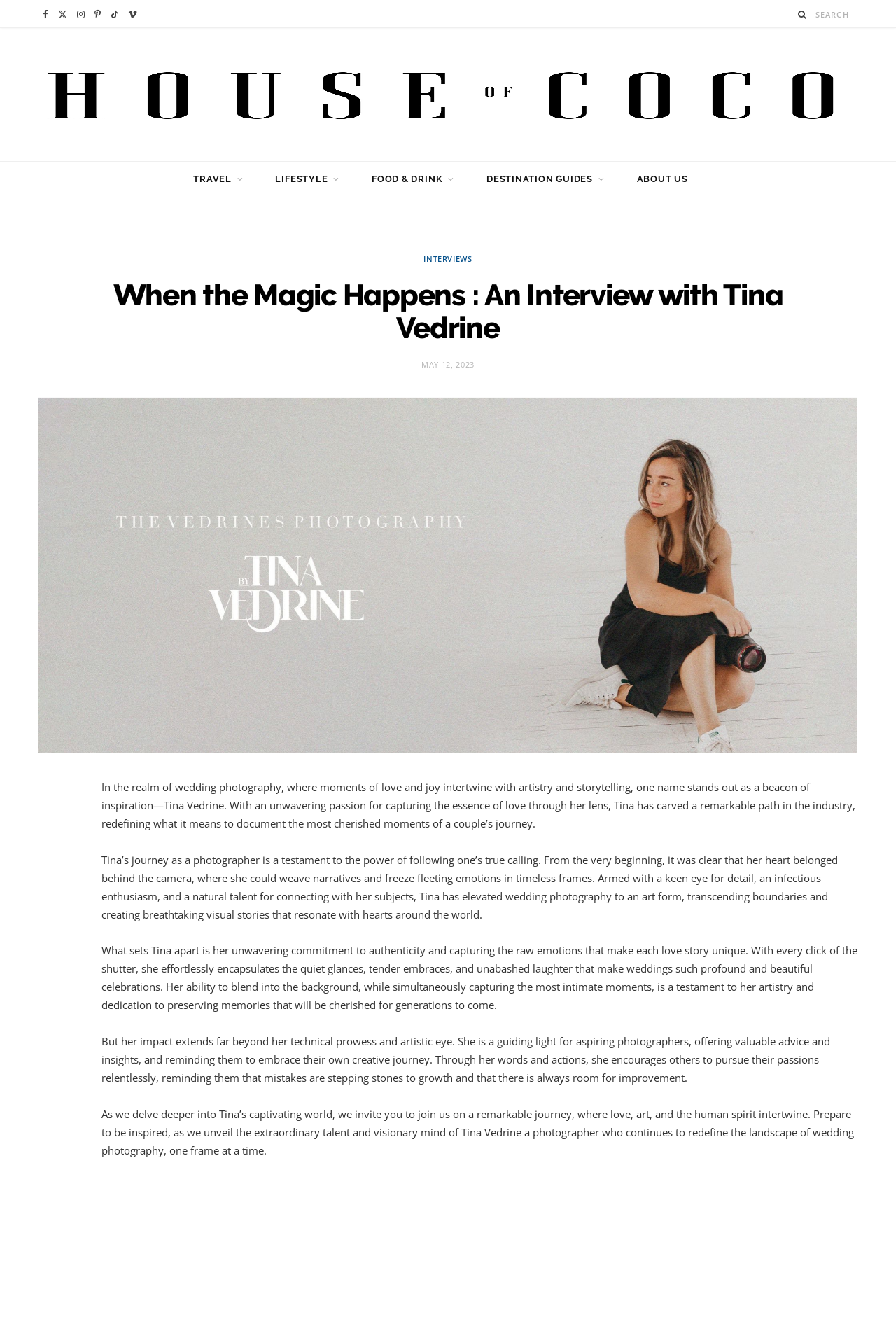Can you determine the bounding box coordinates of the area that needs to be clicked to fulfill the following instruction: "Read more about INTERVIEWS"?

[0.473, 0.191, 0.527, 0.2]